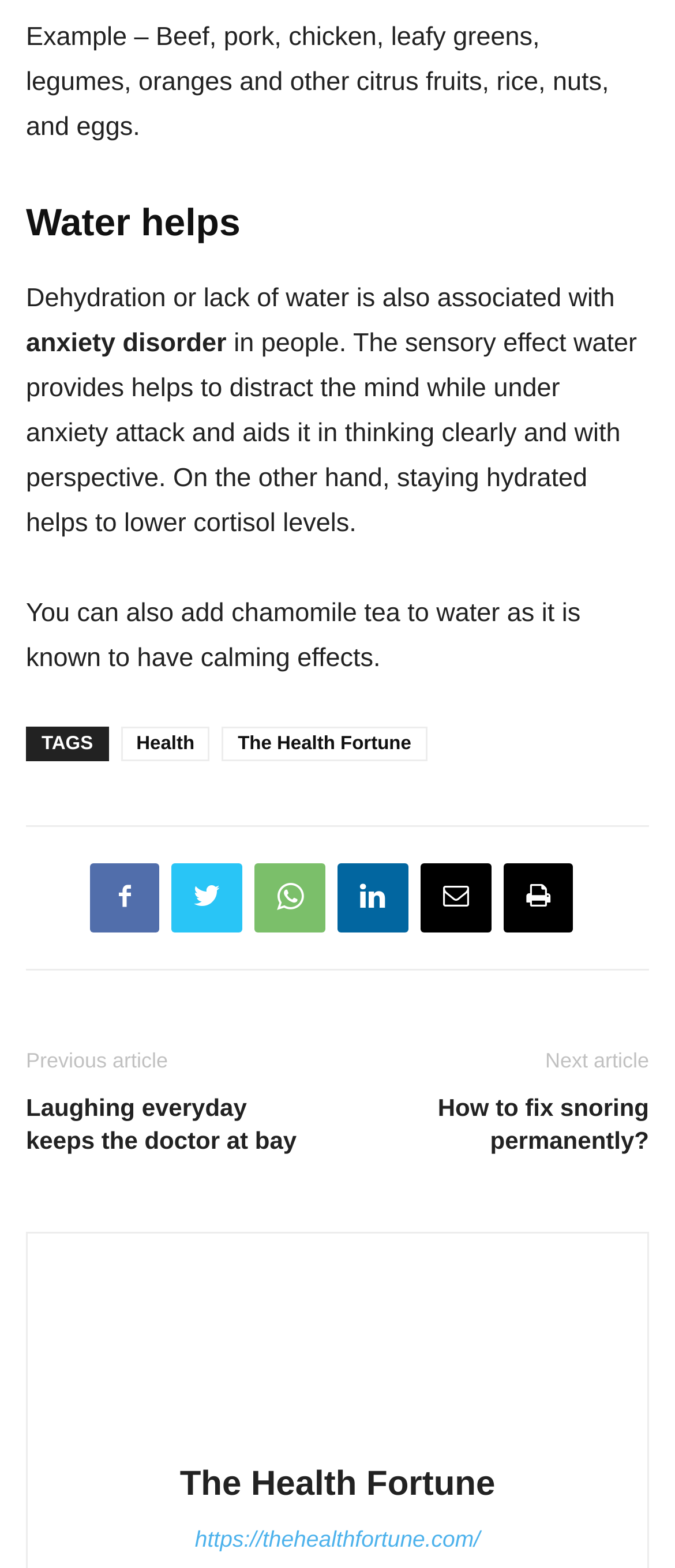Please answer the following question using a single word or phrase: 
What is the title of the previous article?

Laughing everyday keeps the doctor at bay